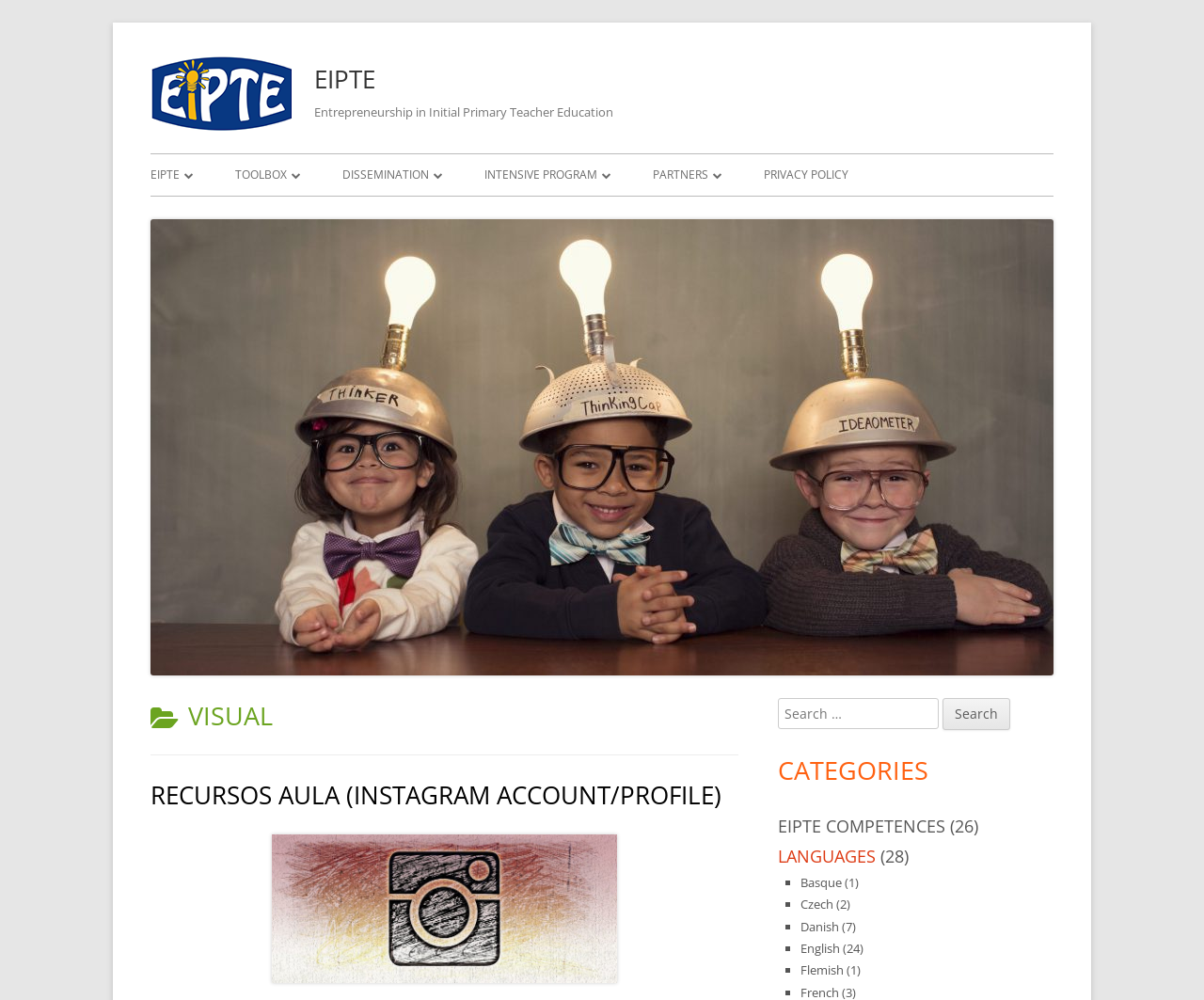Please identify the bounding box coordinates of the region to click in order to complete the task: "Click on the 'EIPTE' link at the top left". The coordinates must be four float numbers between 0 and 1, specified as [left, top, right, bottom].

[0.125, 0.056, 0.242, 0.131]